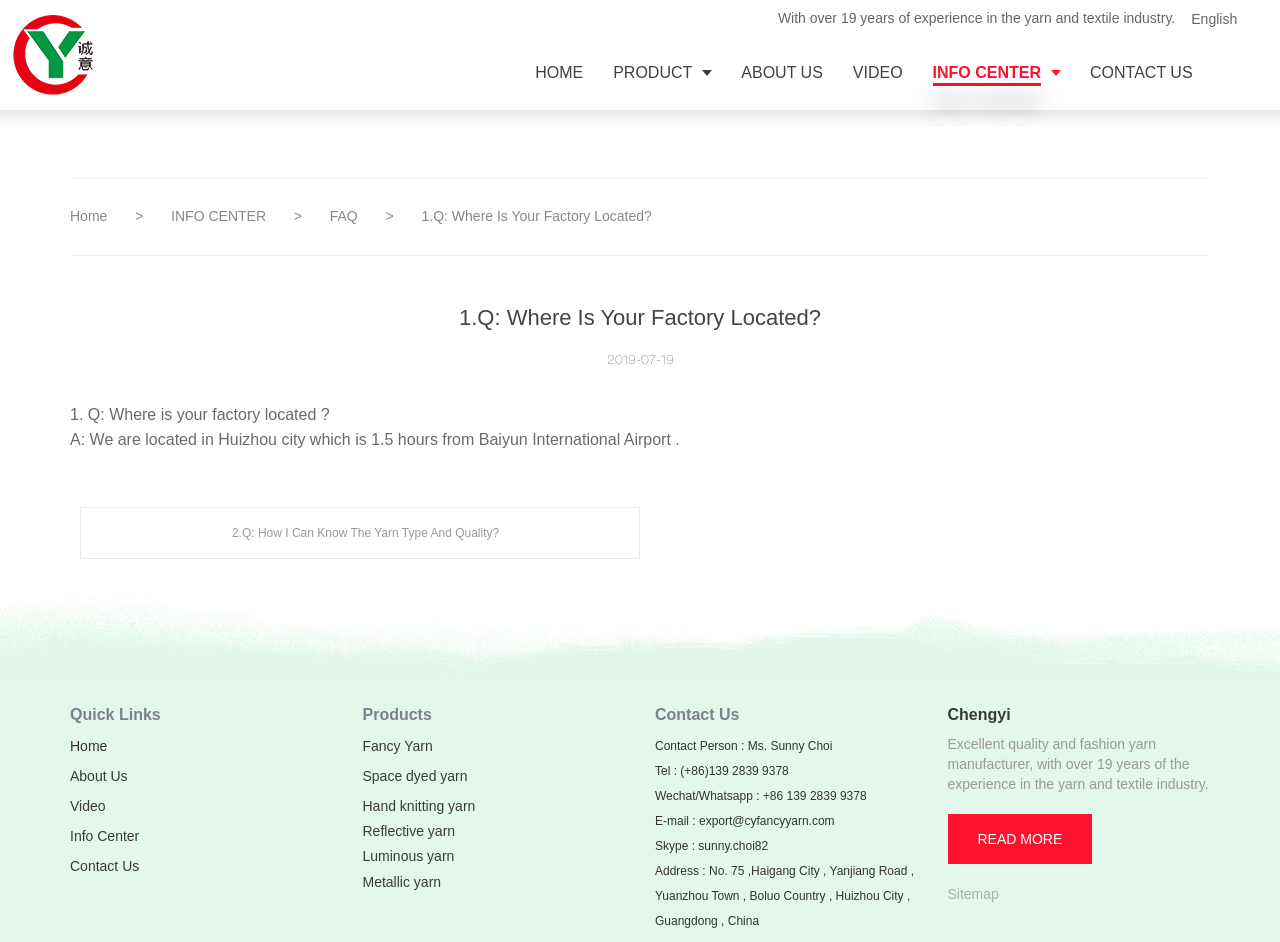Pinpoint the bounding box coordinates of the element to be clicked to execute the instruction: "Click on the 'Sitemap' link".

[0.74, 0.94, 0.78, 0.957]